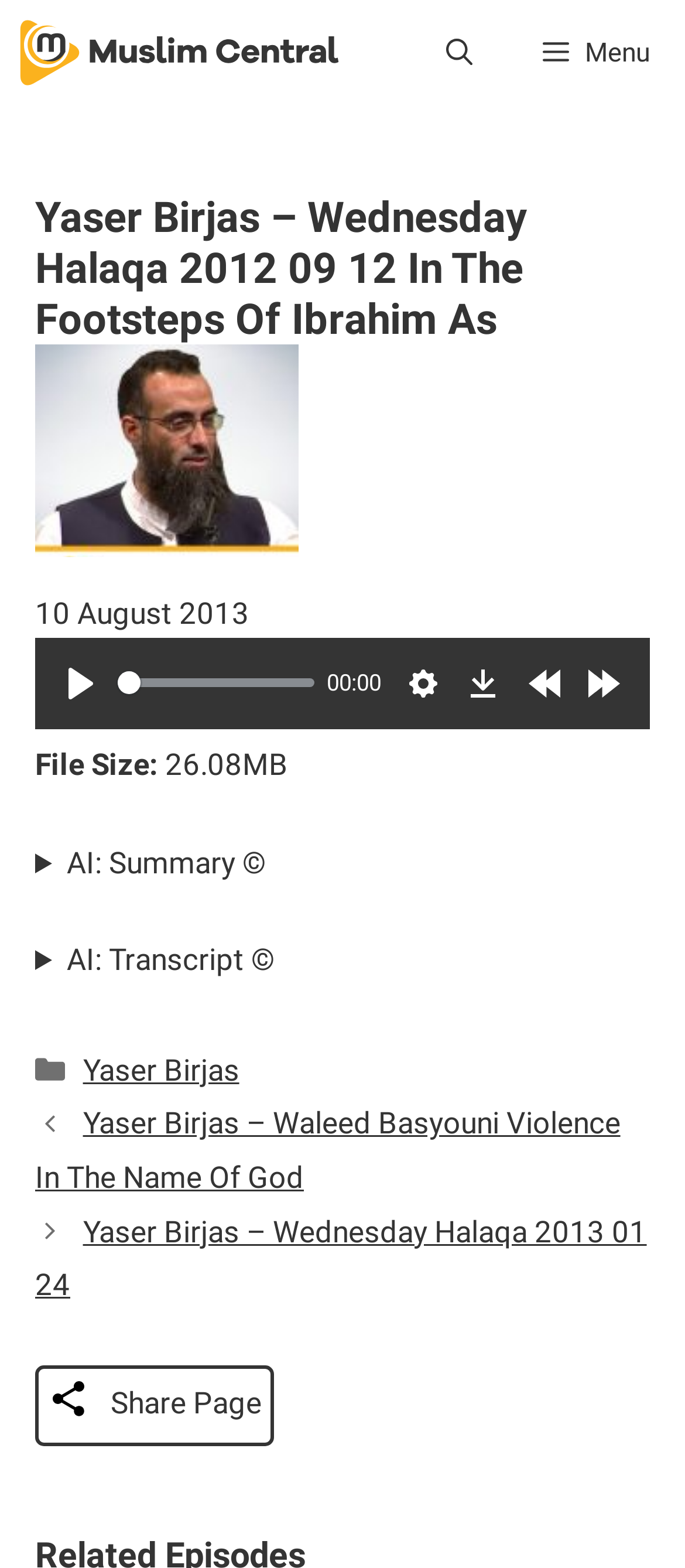Is the Muslim Central logo on the top left?
From the image, respond using a single word or phrase.

Yes